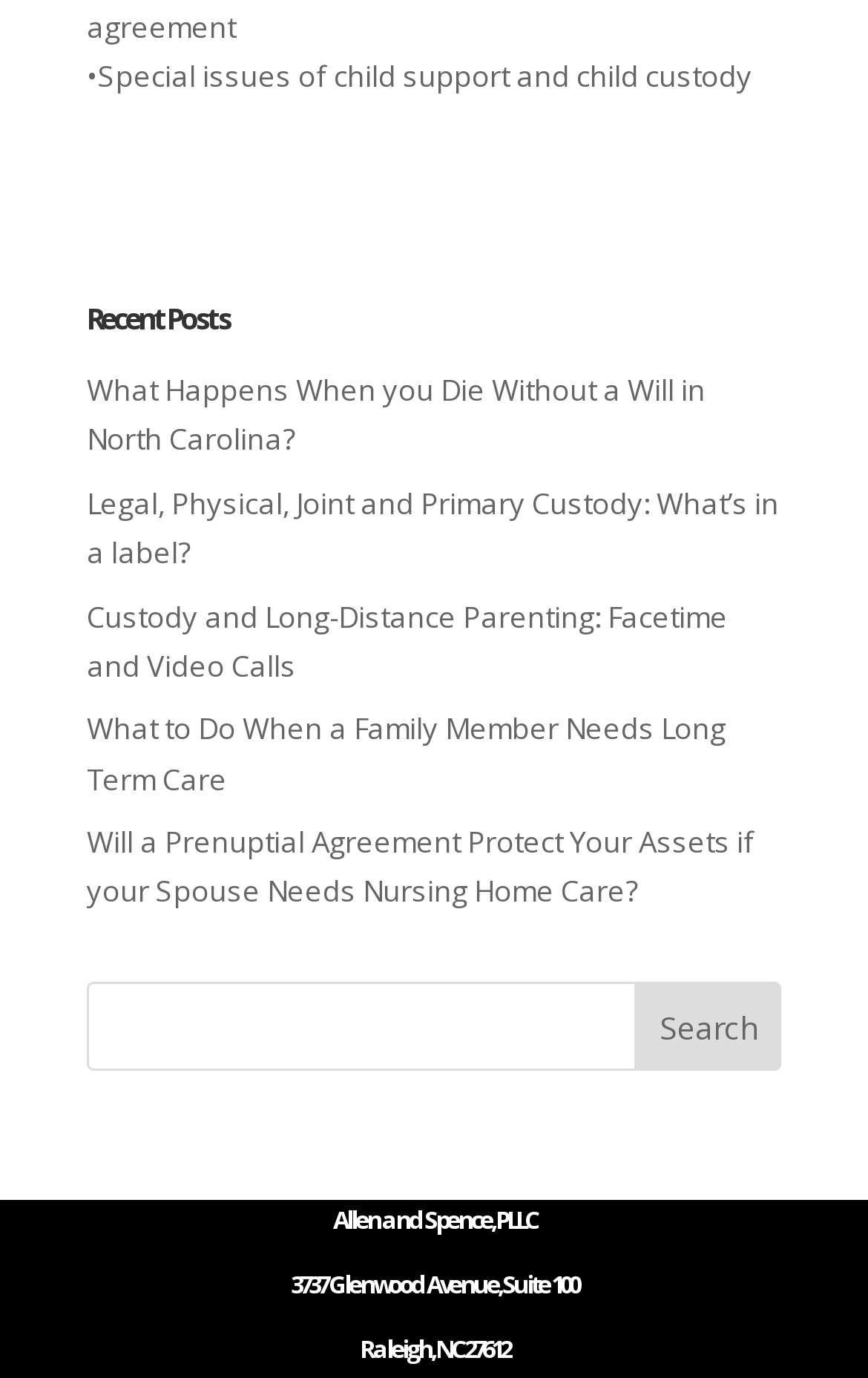What is the purpose of the search bar?
Answer the question with a thorough and detailed explanation.

The search bar is provided on the webpage to allow users to search for specific topics or keywords within the website.